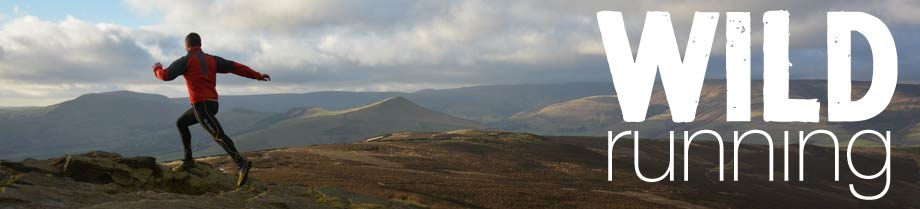Describe the scene in the image with detailed observations.

A scenic image showcasing the essence of adventure and outdoor exploration, the caption highlights a runner in a striking red jacket, confidently navigating a rugged landscape. The backdrop features vast, rolling hills and dramatic cloud formations, embodying the spirit of "Wild Running." This vibrant visual invites enthusiasts to embrace nature, encouraging them to engage in trail running experiences that connect them with the beauty of the outdoors, perfectly represented in the text overlay.